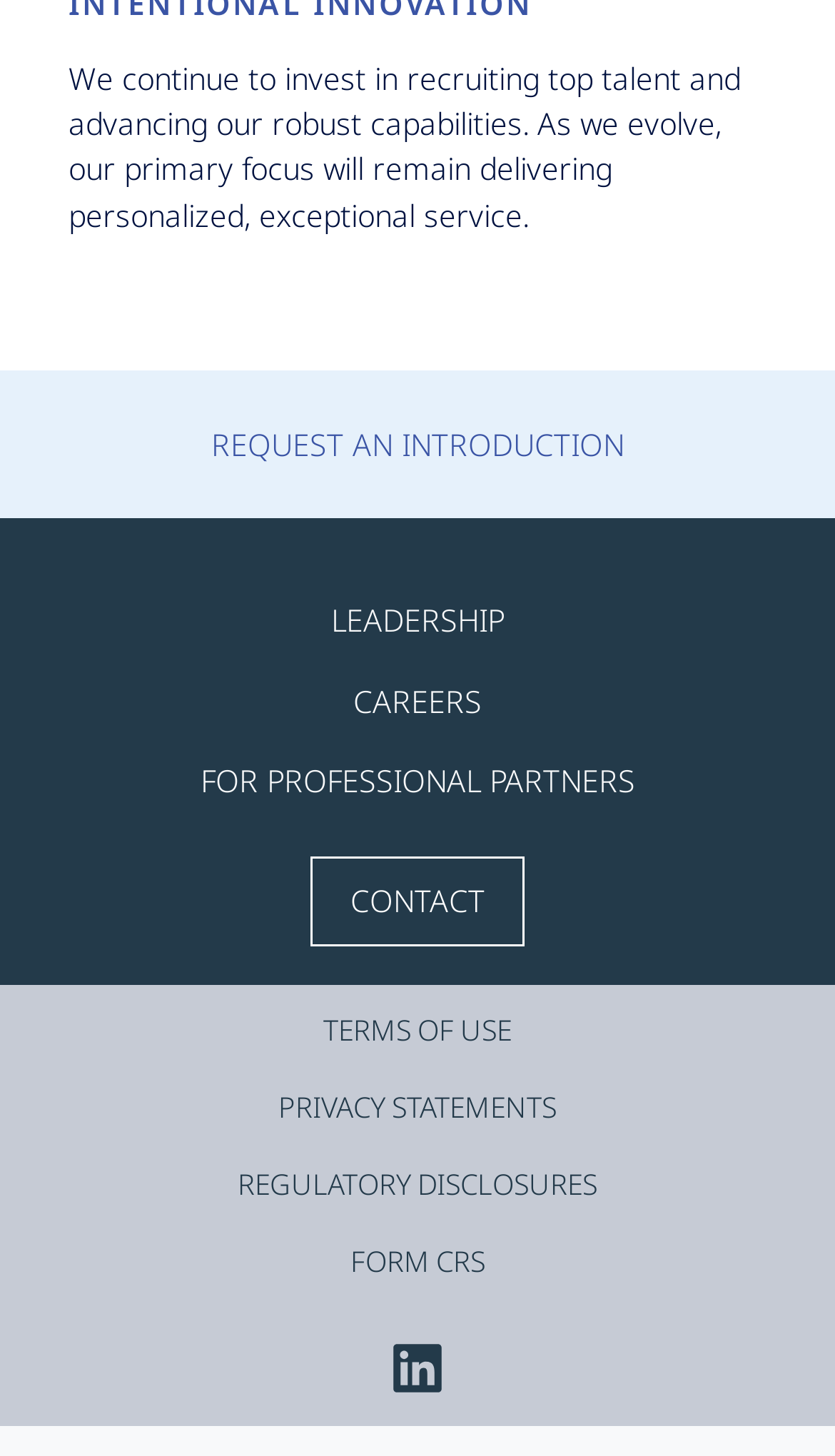Carefully examine the image and provide an in-depth answer to the question: What is the last link in the Legal section?

In the navigation element with the description 'Legal', the last link element has the text 'FORM CRS'.